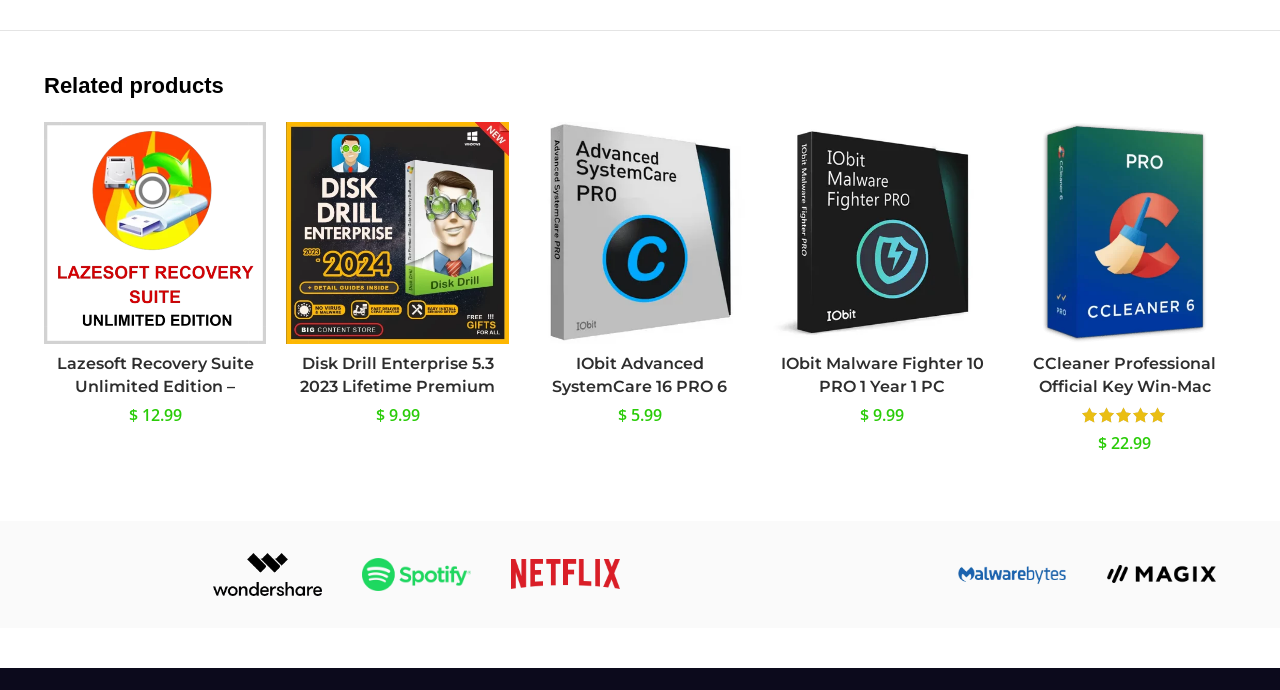How many links are there at the bottom of the page?
Craft a detailed and extensive response to the question.

I counted the number of links at the bottom of the page, and there are 8 links: 'Youtube', 'Wondershare', 'Spotify', 'Netflix', 'Microsoft', 'McAfee', 'Malwarebytes', and 'Magix'.